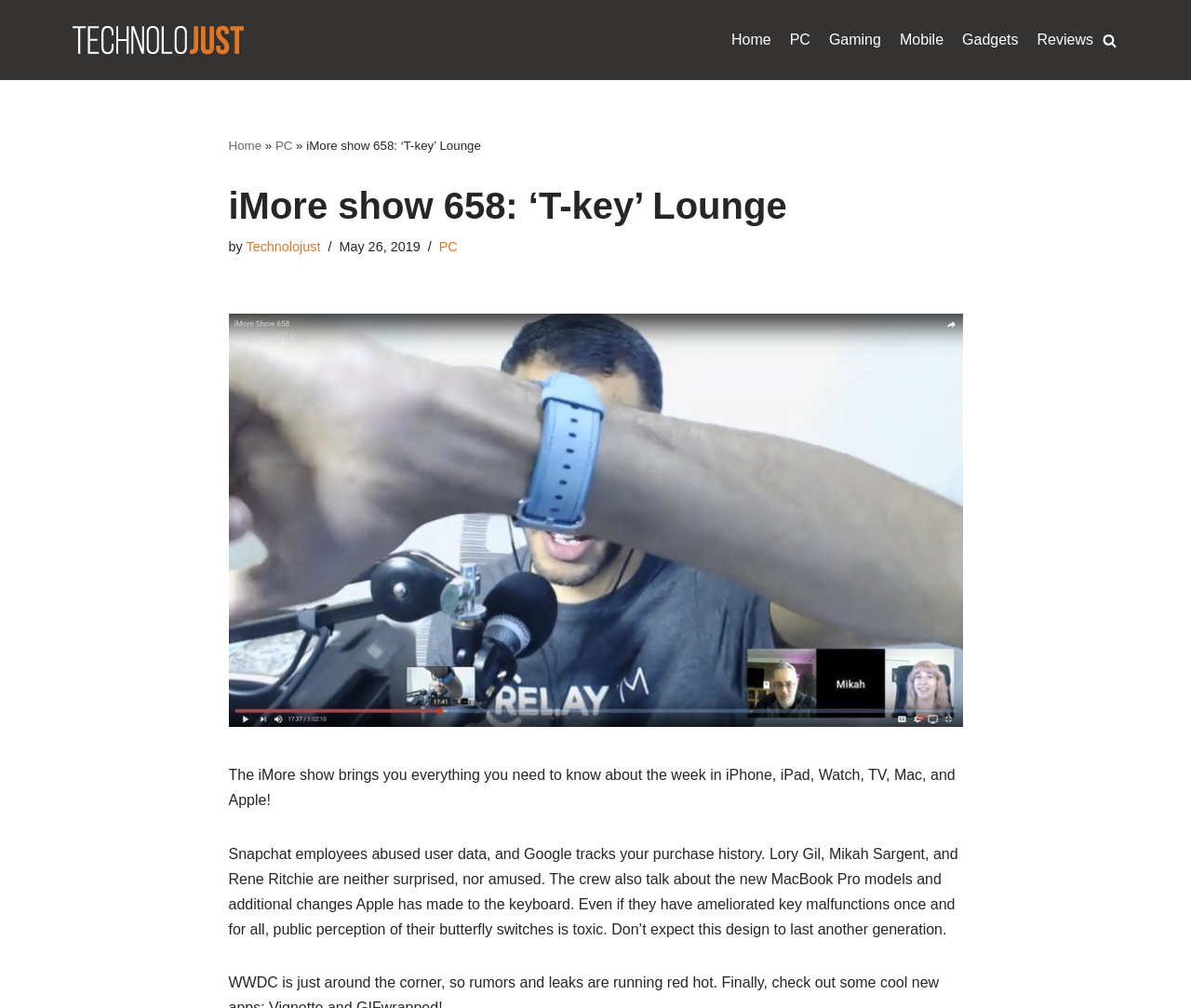Please specify the bounding box coordinates of the element that should be clicked to execute the given instruction: 'Go to the 'Gadgets' section'. Ensure the coordinates are four float numbers between 0 and 1, expressed as [left, top, right, bottom].

[0.808, 0.028, 0.855, 0.052]